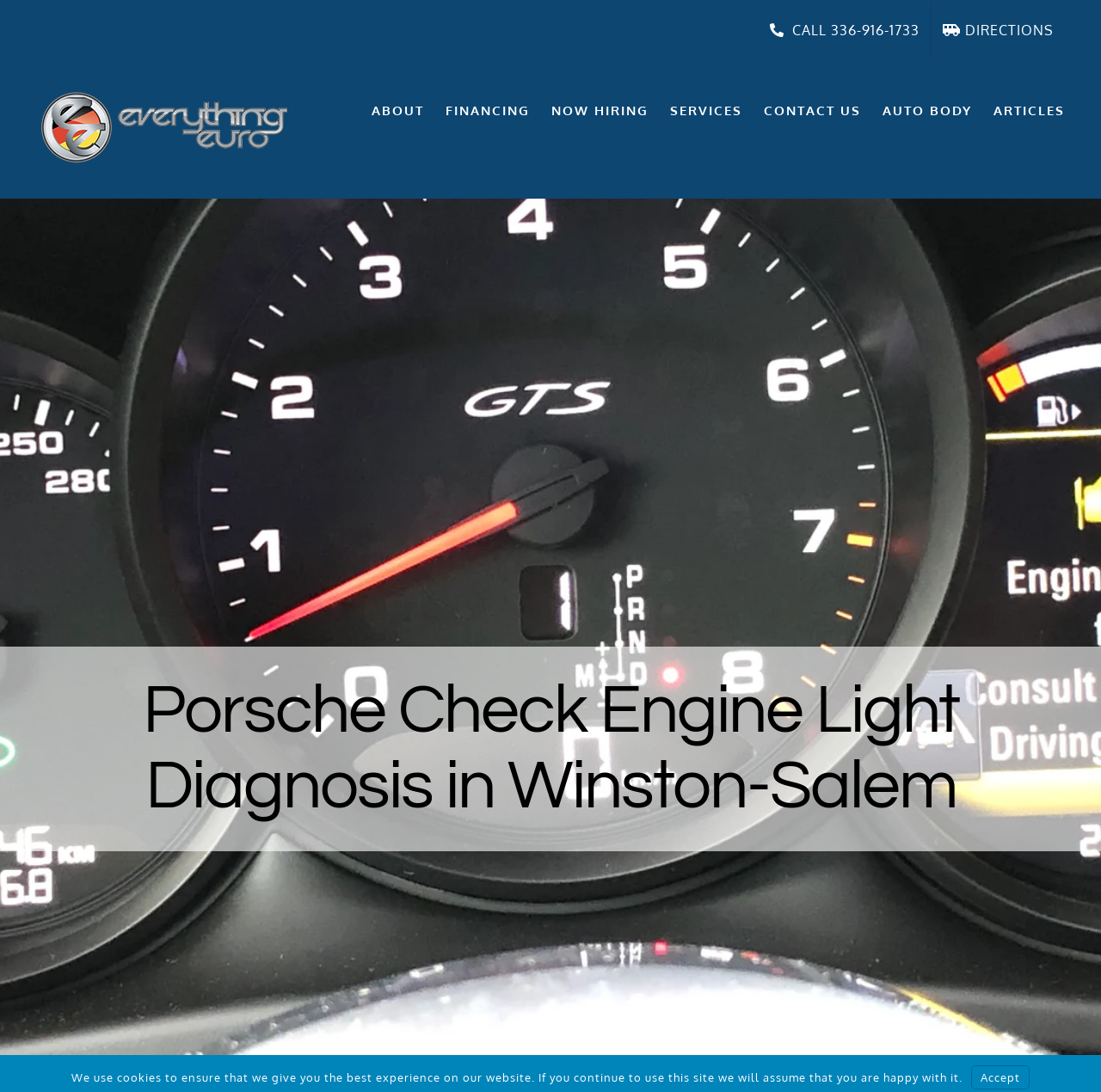What is the logo of Everything Euro Repair Shop?
Refer to the image and offer an in-depth and detailed answer to the question.

I found the logo by looking at the image element with the description 'Everything Euro Repair Shop Logo'.